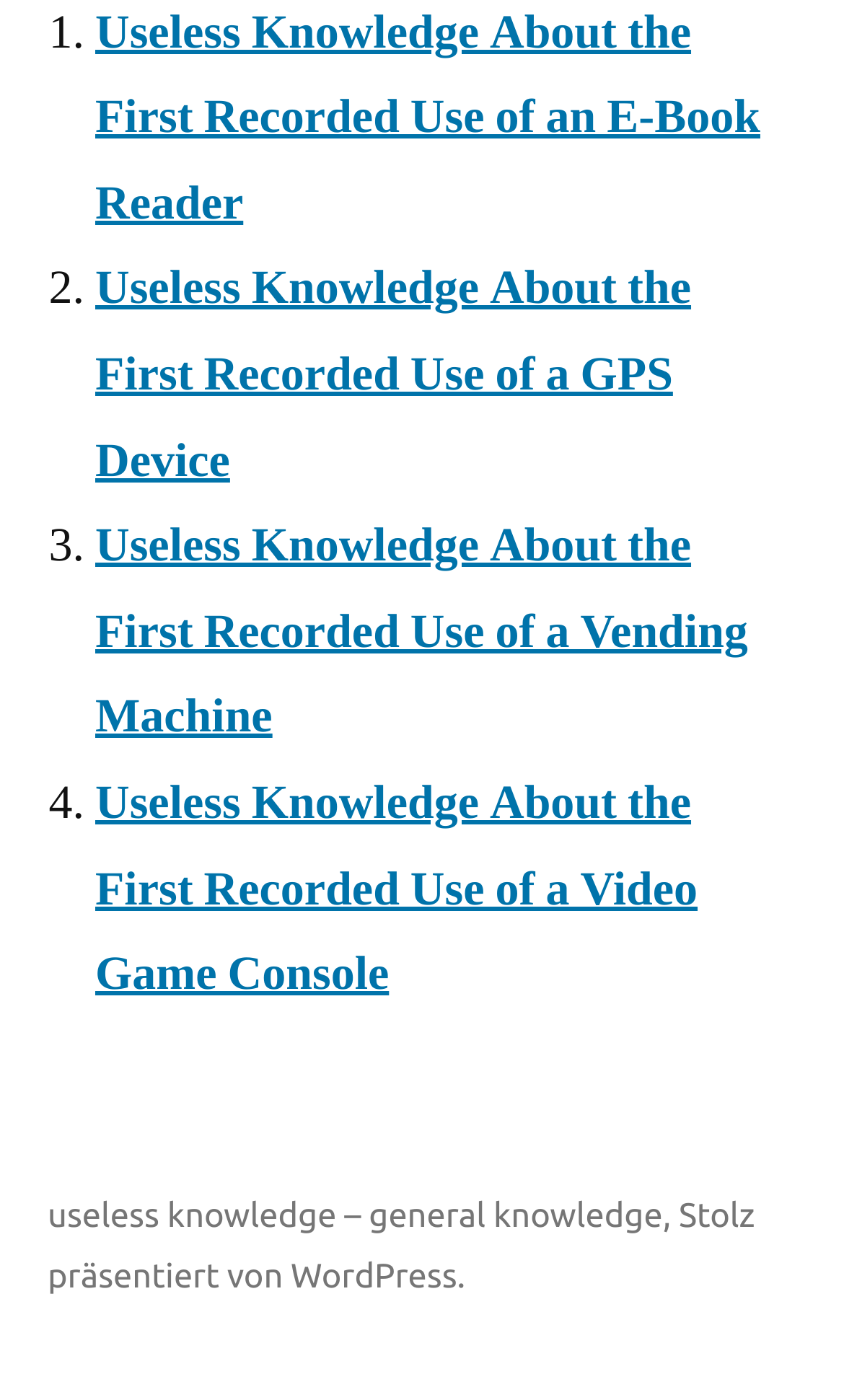Provide a short, one-word or phrase answer to the question below:
How many list markers are present on the webpage?

4